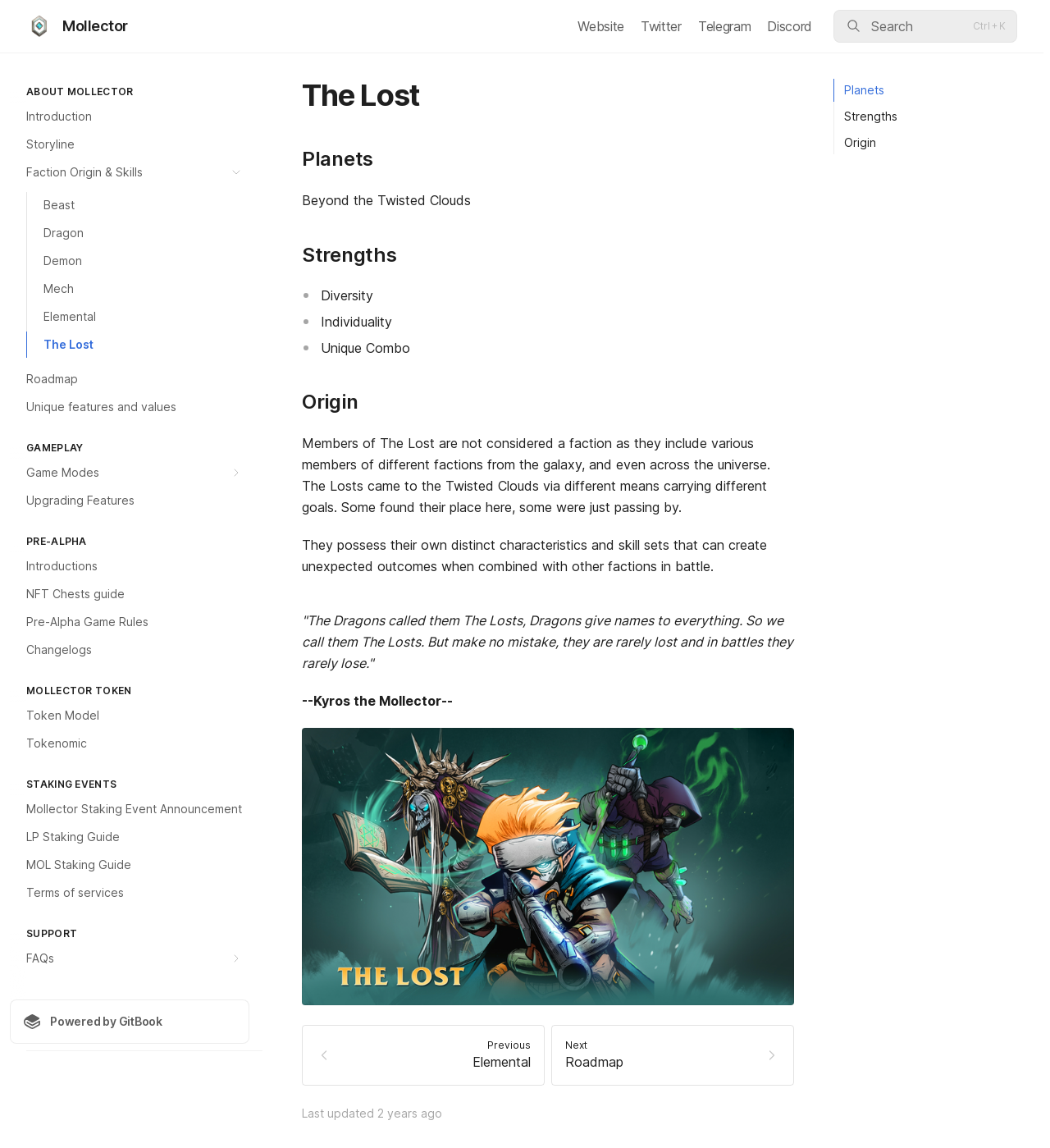Look at the image and answer the question in detail:
What is the name of the logo?

The logo is located at the top left corner of the webpage, and it is an image with the text 'Mollector' next to it.